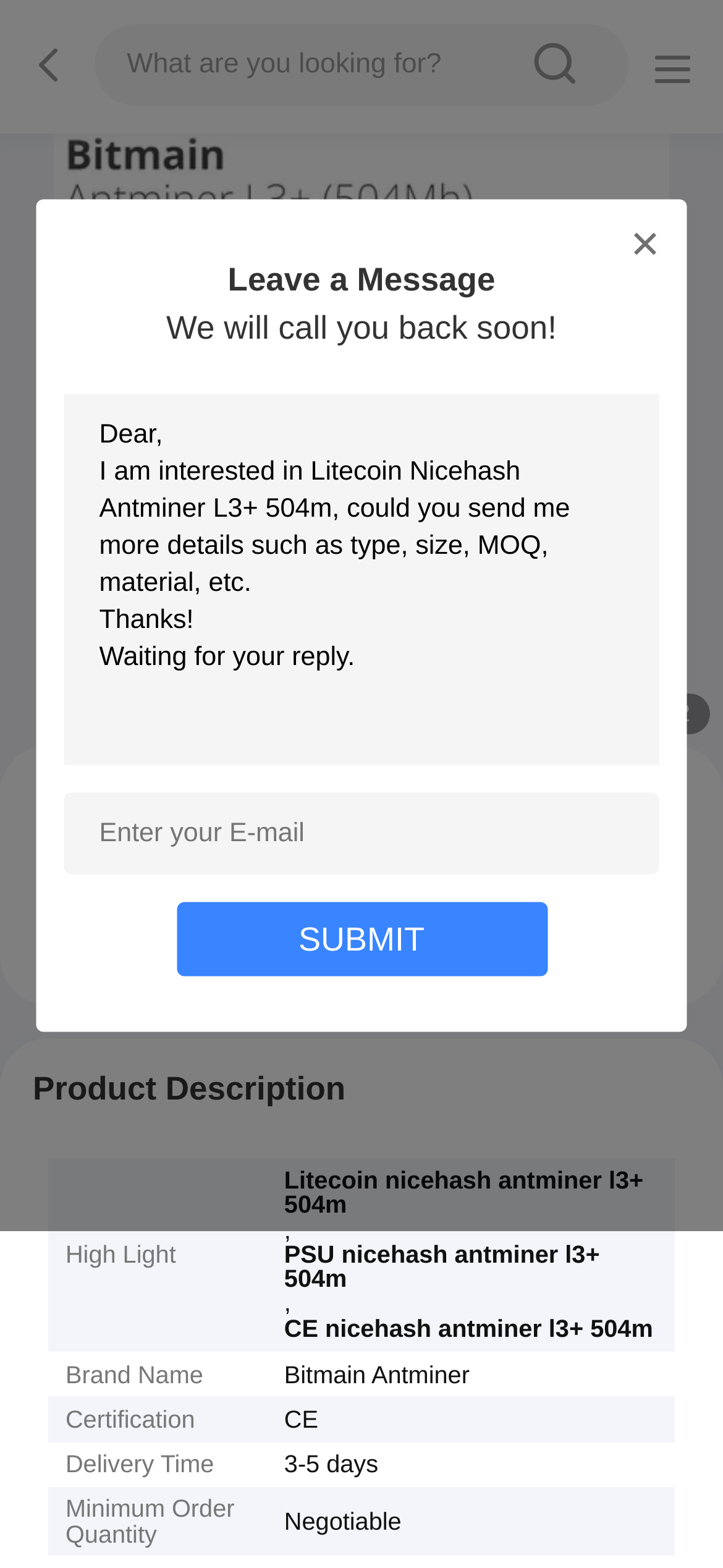Based on what you see in the screenshot, provide a thorough answer to this question: What is the certification of the product?

The certification is obtained from the table cell element 'CE' which is located in the product description section, specifically in the row with the label 'Certification'.